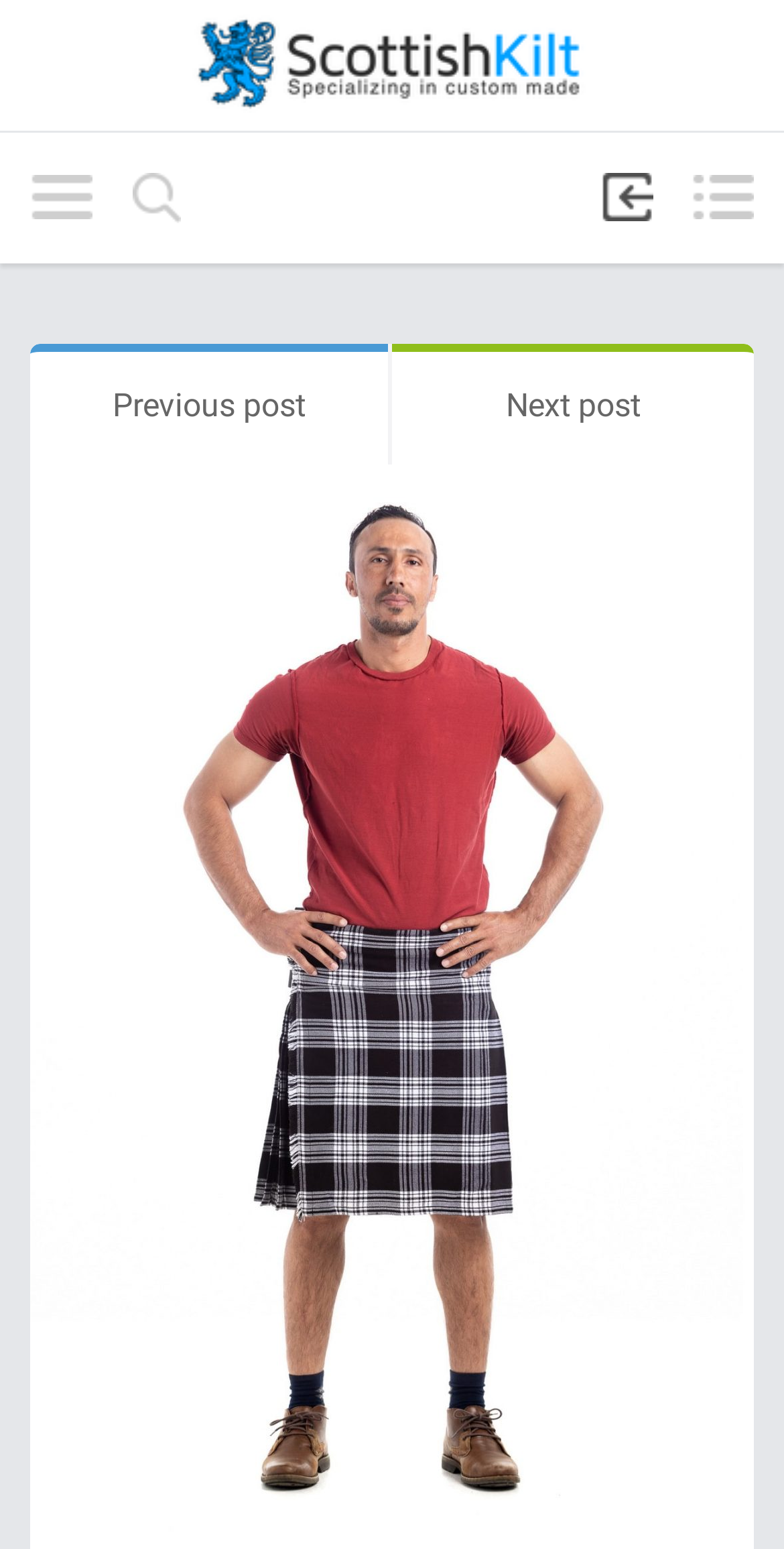Please answer the following question using a single word or phrase: 
How many navigation links are on the top?

5